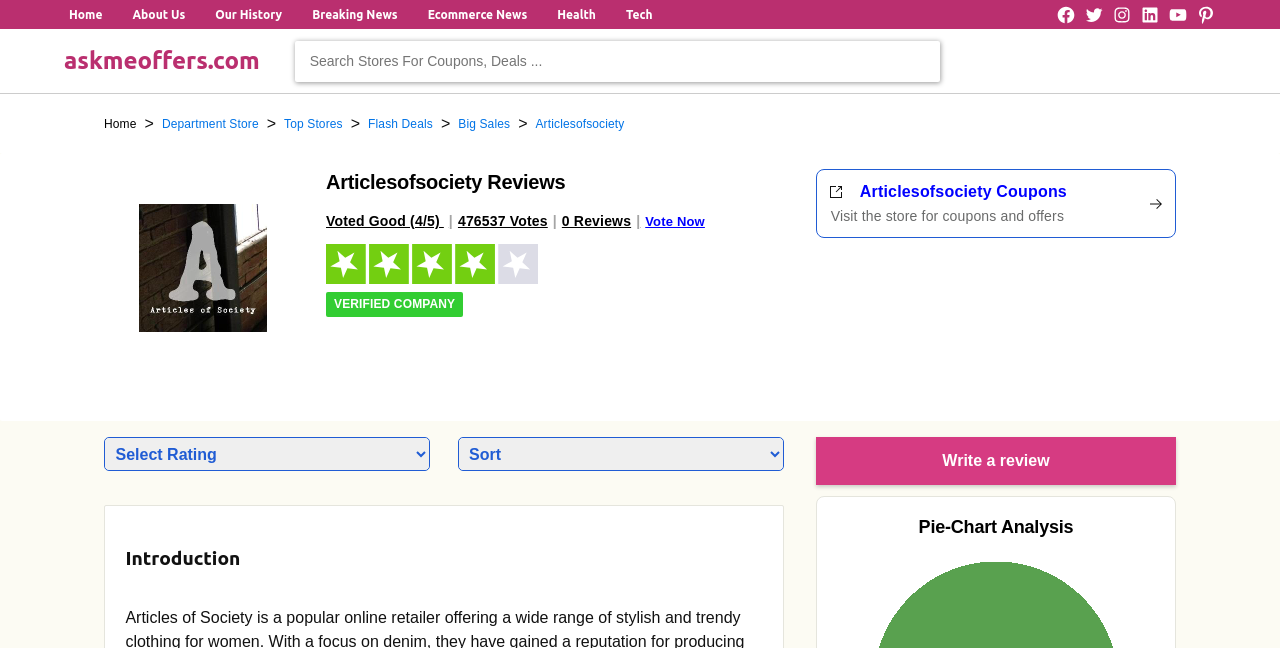Predict the bounding box of the UI element based on this description: "Write a review".

[0.638, 0.675, 0.919, 0.749]